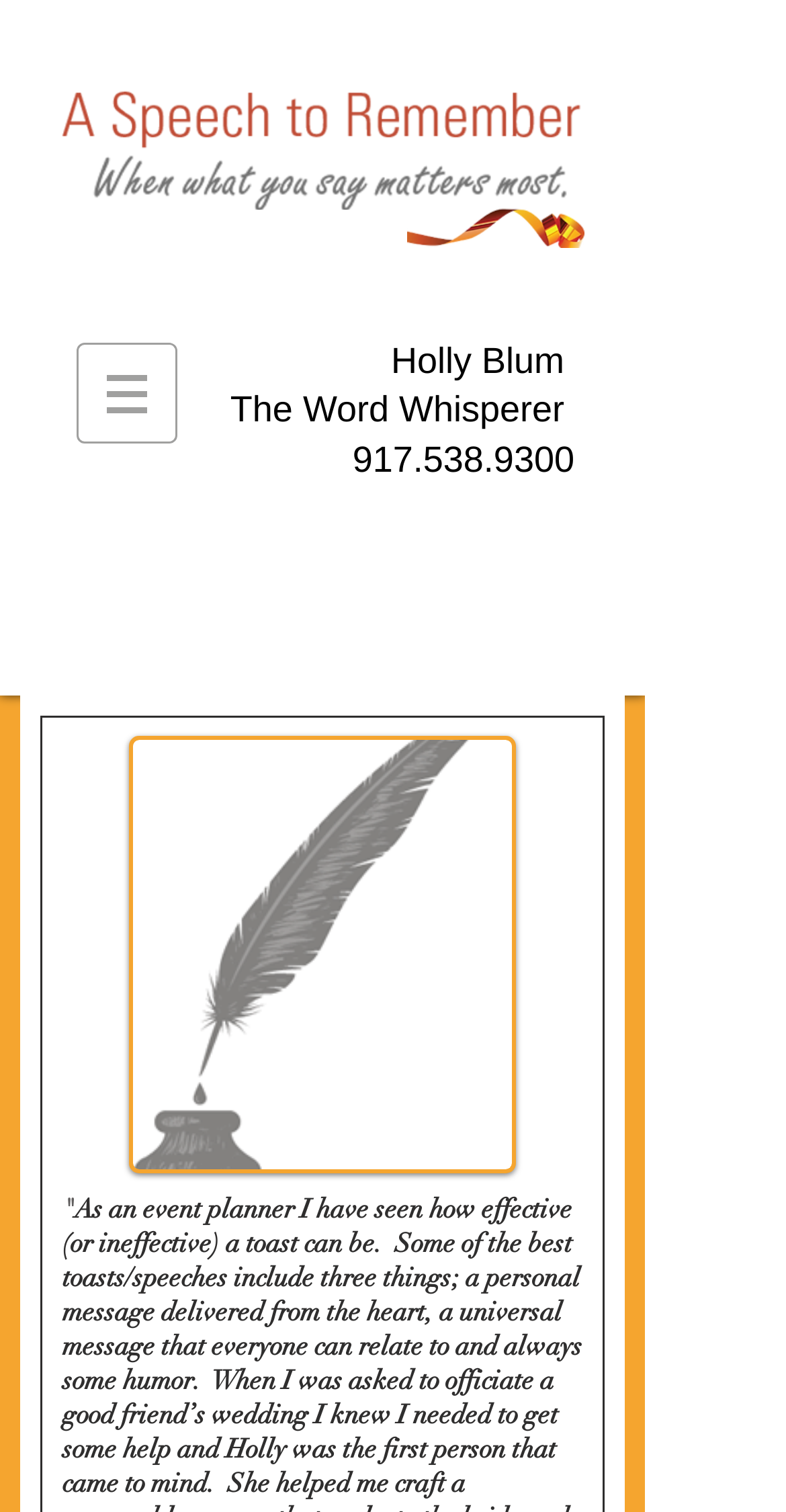What is the profession of the person who wrote the testimonial? From the image, respond with a single word or brief phrase.

event planner